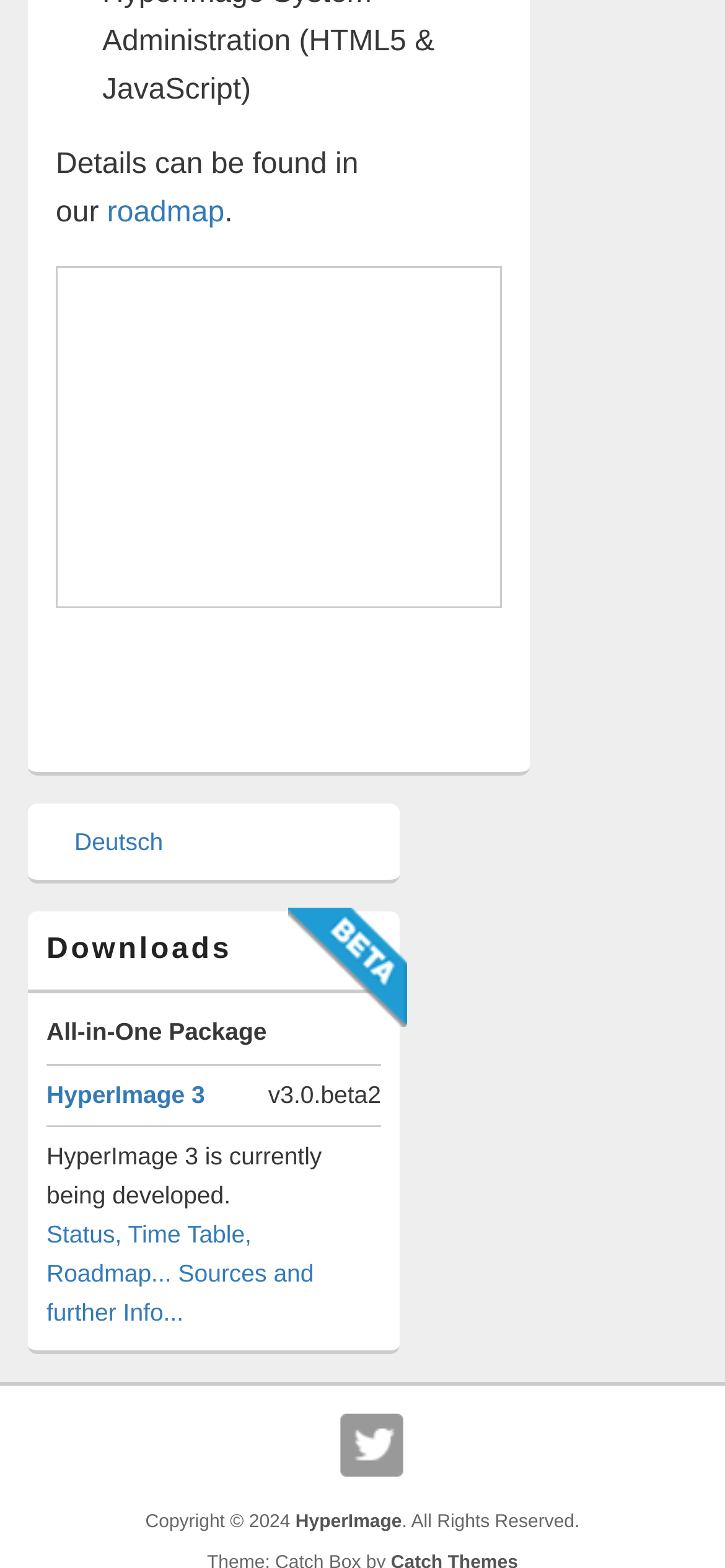Locate the bounding box coordinates of the element that should be clicked to execute the following instruction: "download HyperImage 3".

[0.064, 0.689, 0.283, 0.707]